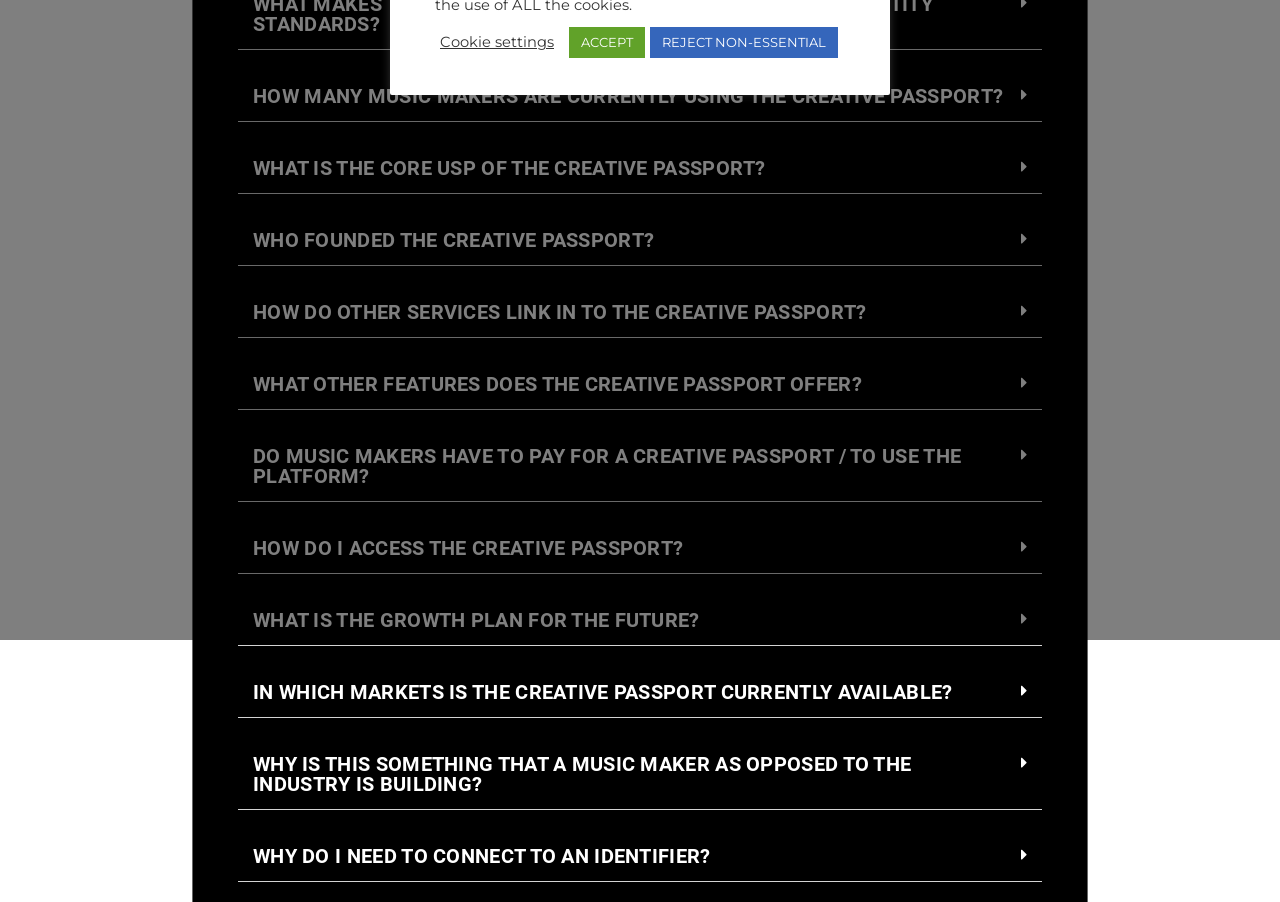From the screenshot, find the bounding box of the UI element matching this description: "Cookie settings". Supply the bounding box coordinates in the form [left, top, right, bottom], each a float between 0 and 1.

[0.344, 0.037, 0.433, 0.057]